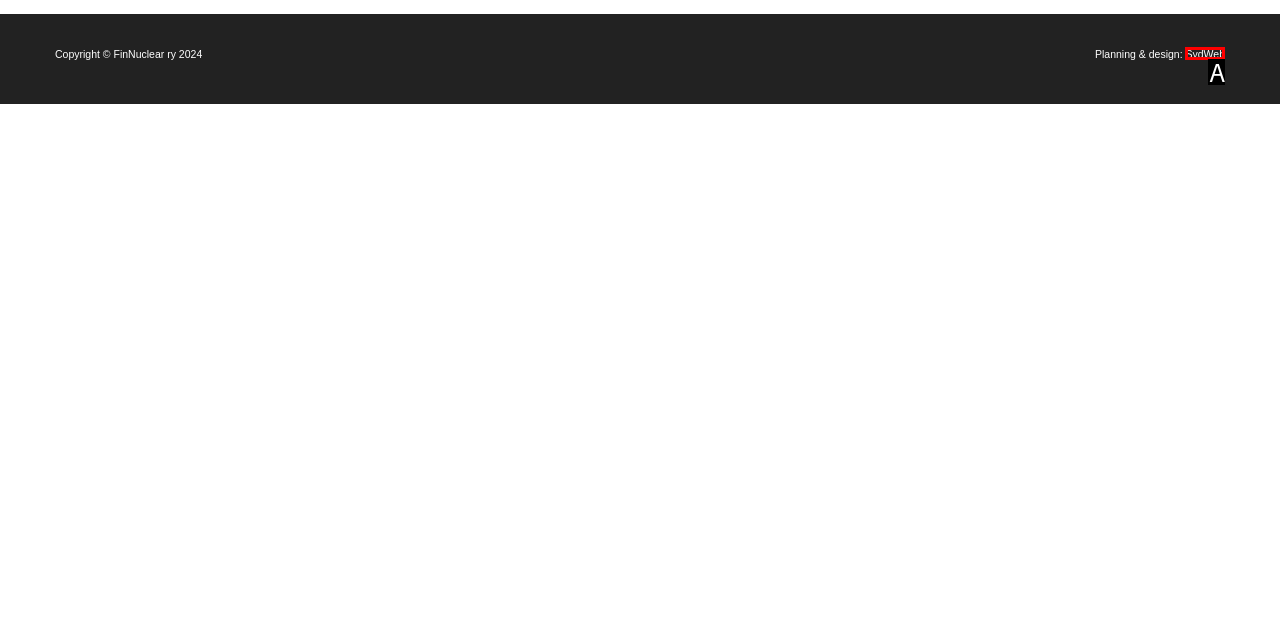Select the letter of the HTML element that best fits the description: SydWeb
Answer with the corresponding letter from the provided choices.

A